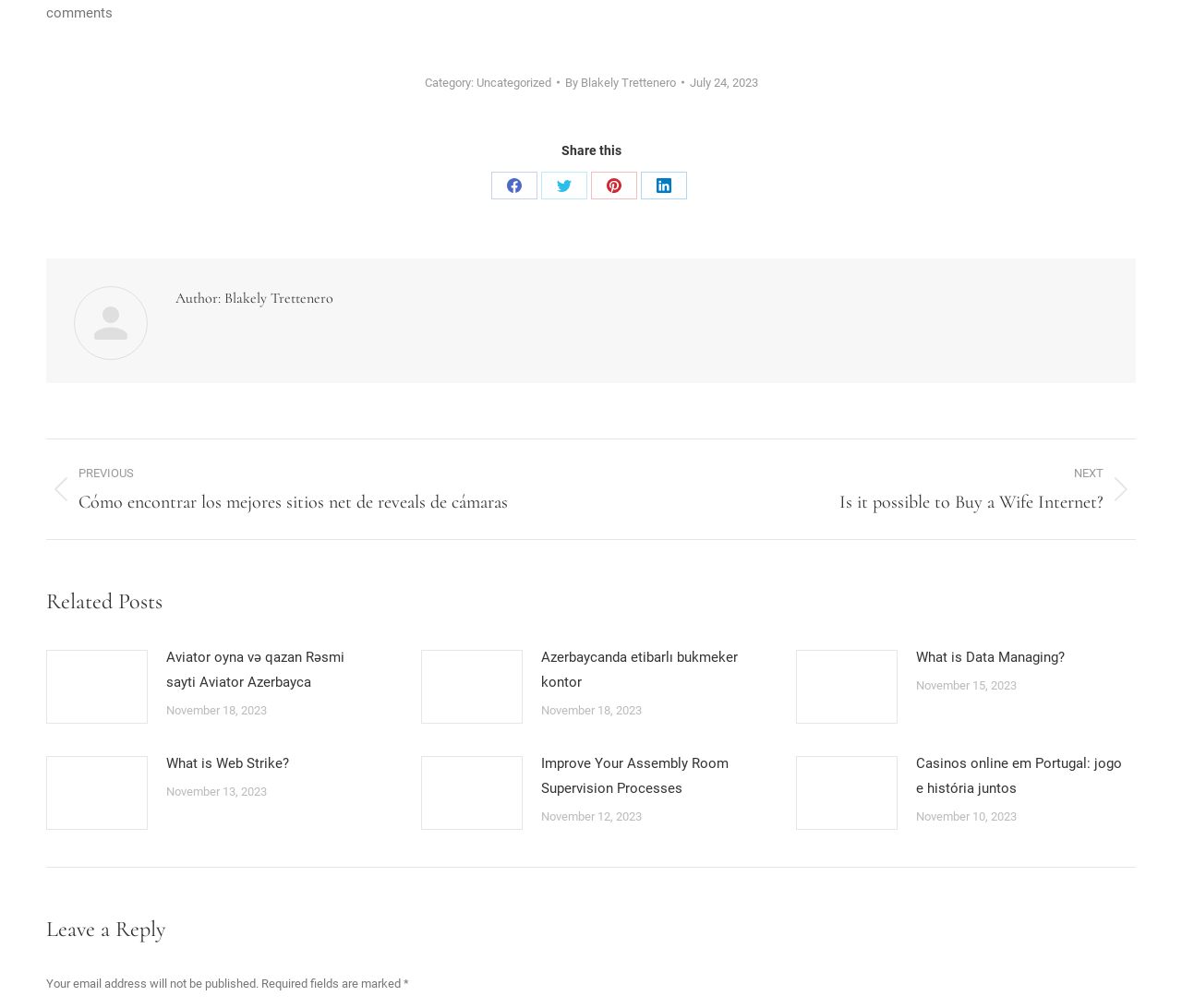Please locate the bounding box coordinates of the element's region that needs to be clicked to follow the instruction: "Read related post about Aviator oyna və qazan Rəsmi sayti Aviator Azerbayca". The bounding box coordinates should be provided as four float numbers between 0 and 1, i.e., [left, top, right, bottom].

[0.141, 0.64, 0.317, 0.689]